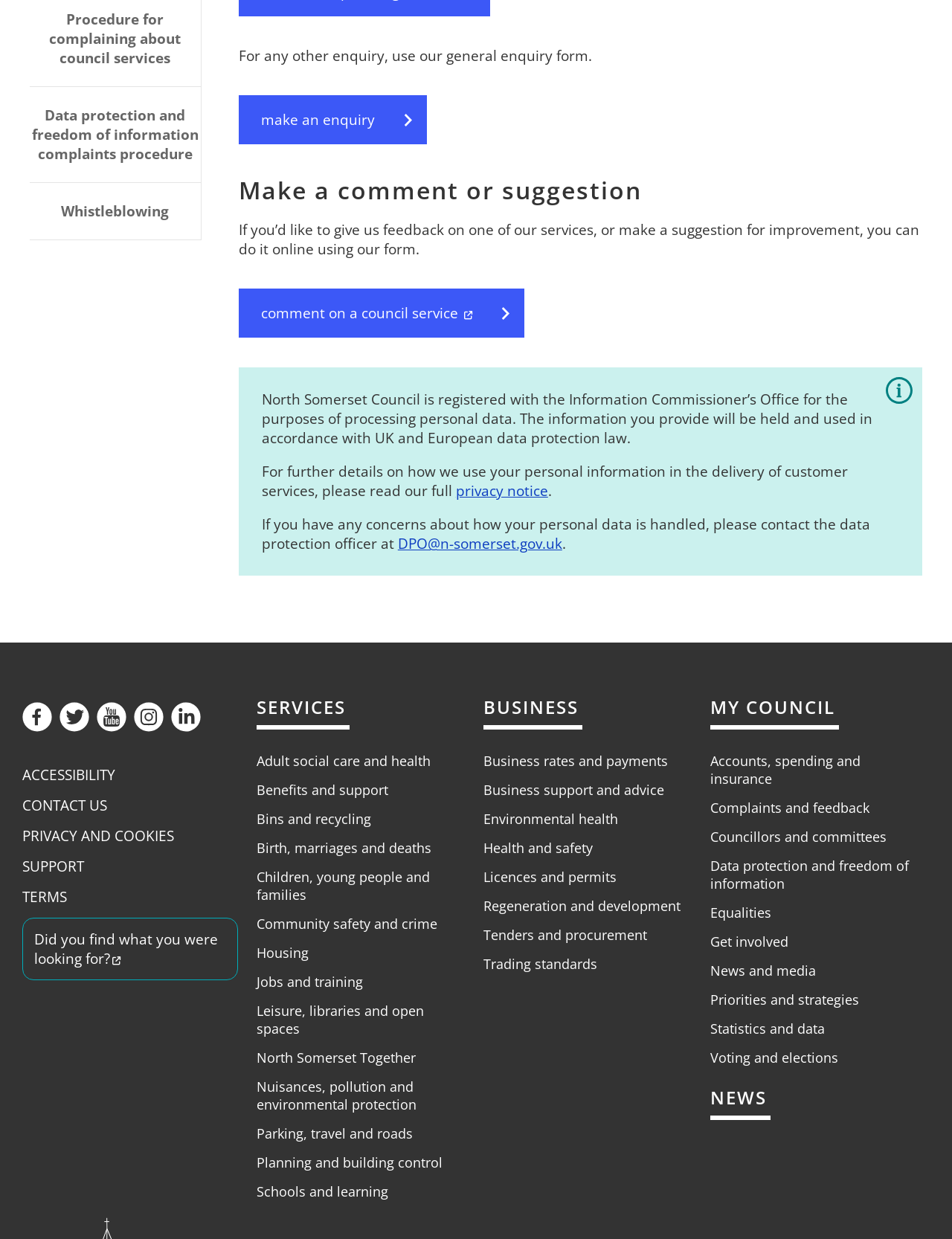What can you do on this council website?
Using the details from the image, give an elaborate explanation to answer the question.

Based on the links and text on the webpage, it appears that users can make enquiries, comments, or suggestions about council services, as well as provide feedback and report issues.